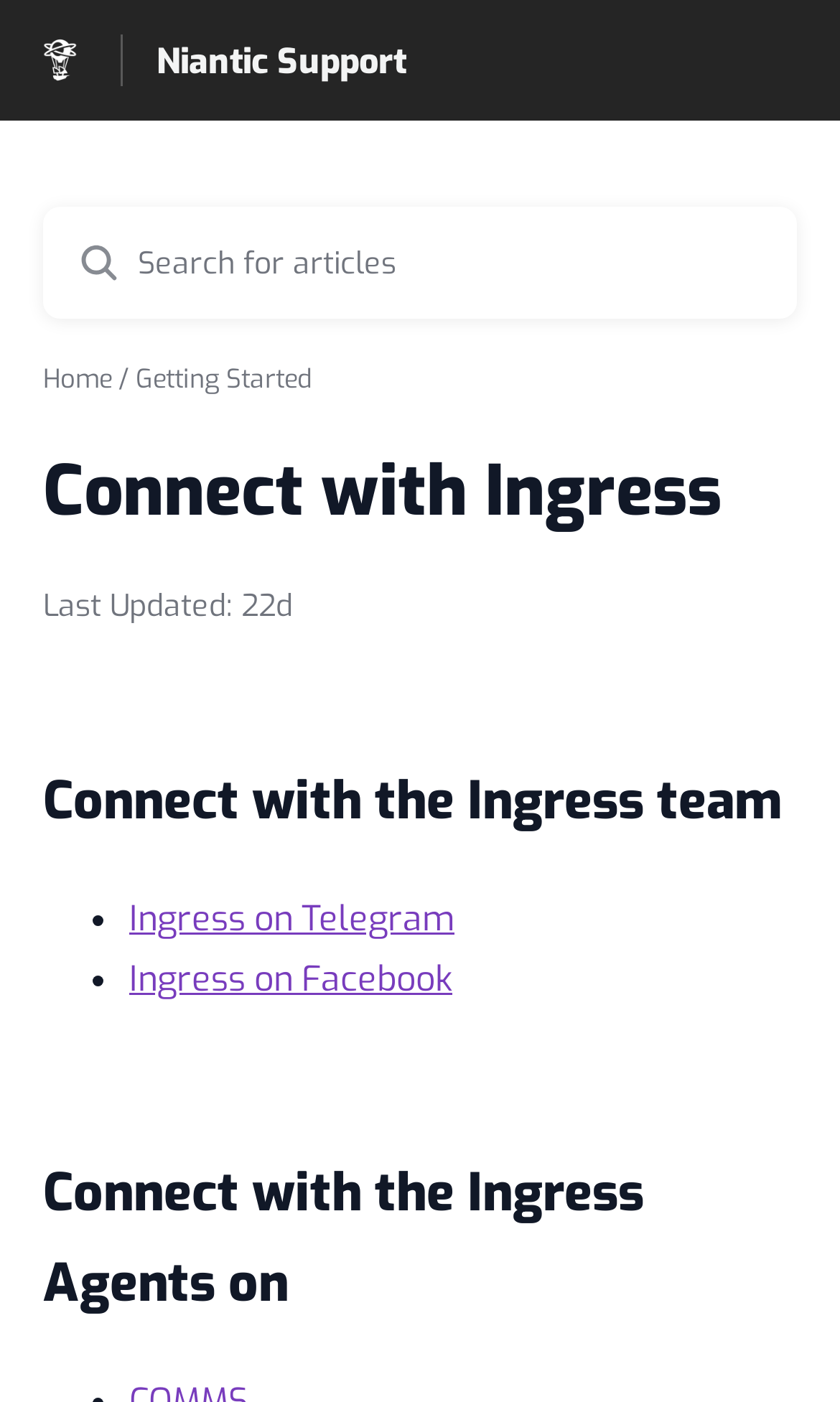Explain the features and main sections of the webpage comprehensively.

The webpage is a help center for Ingress, a game developed by Niantic. At the top left corner, there is a link with an accompanying image, which is likely a logo or icon. Next to it, there is a link to Niantic Support. 

Below these elements, there is a search bar that spans almost the entire width of the page. The search bar contains a textbox with a placeholder text "Search for articles" and a button with an image. 

On the left side of the page, there is a navigation menu with links to "Home" and "Getting Started", separated by a slash. 

The main content of the page is divided into sections. The first section is headed by "Connect with Ingress" and has a subheading "Last Updated: 22d". 

The next section is headed by "Connect with the Ingress team" and contains a list of two items, each marked with a bullet point. The list items are links to "Ingress on Telegram" and "Ingress on Facebook". 

Finally, there is another section headed by "Connect with the Ingress Agents on", but the text is cut off, suggesting that there may be more content below the fold.